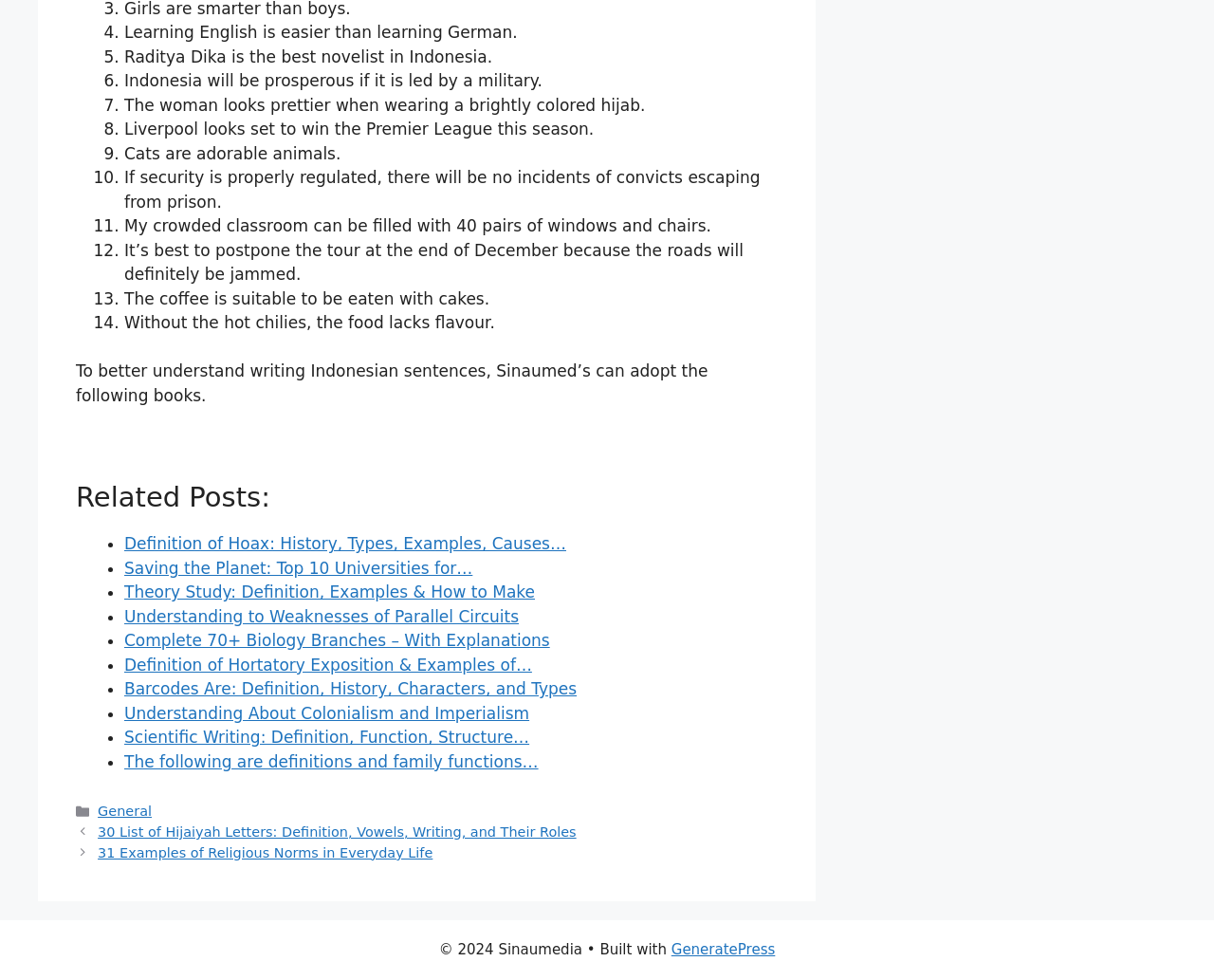Using the information in the image, could you please answer the following question in detail:
What is the name of the website?

The footer section of the webpage shows the copyright information, which mentions 'Sinaumedia' as the website name.